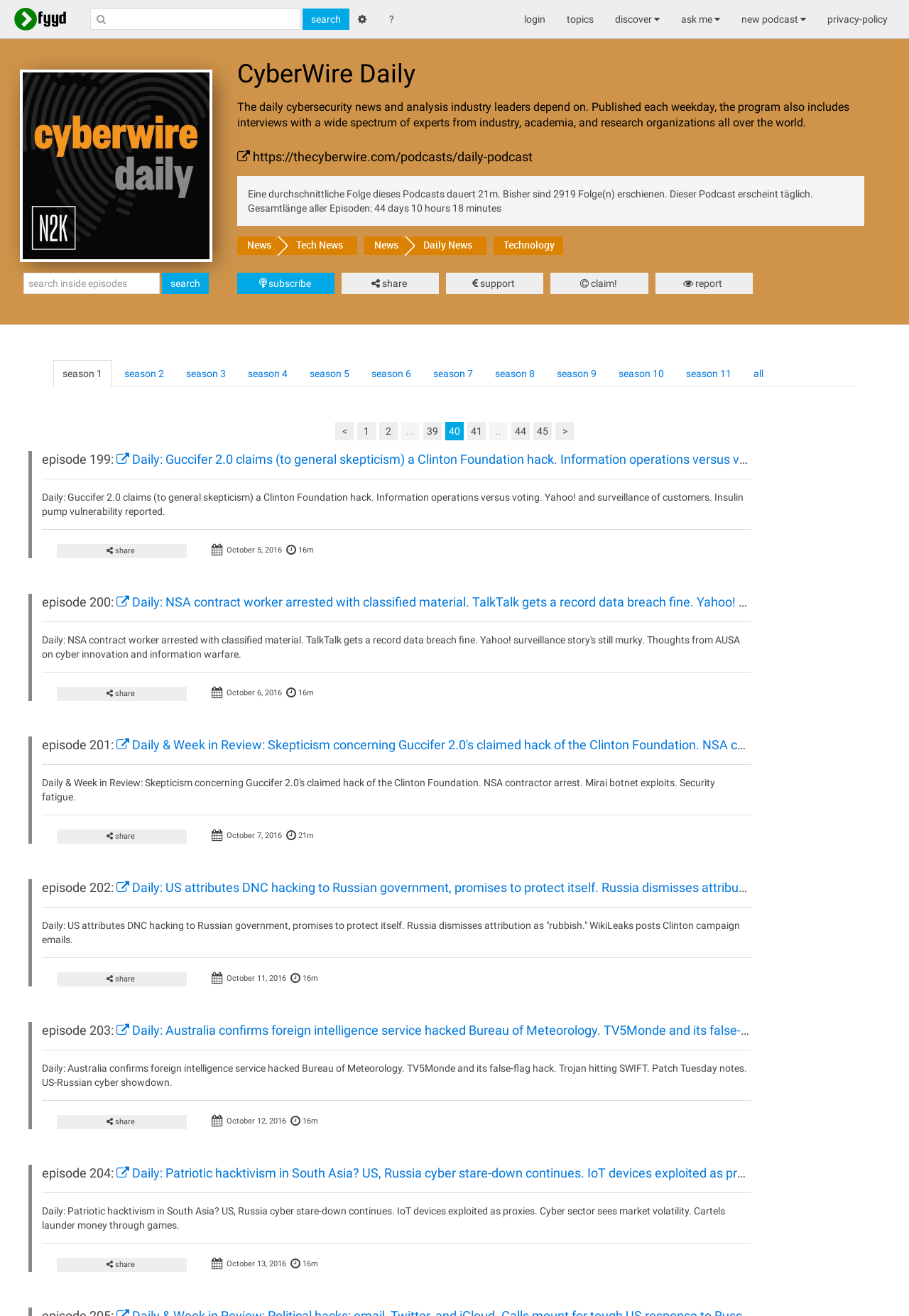Find the bounding box coordinates of the area to click in order to follow the instruction: "login".

[0.565, 0.004, 0.612, 0.025]